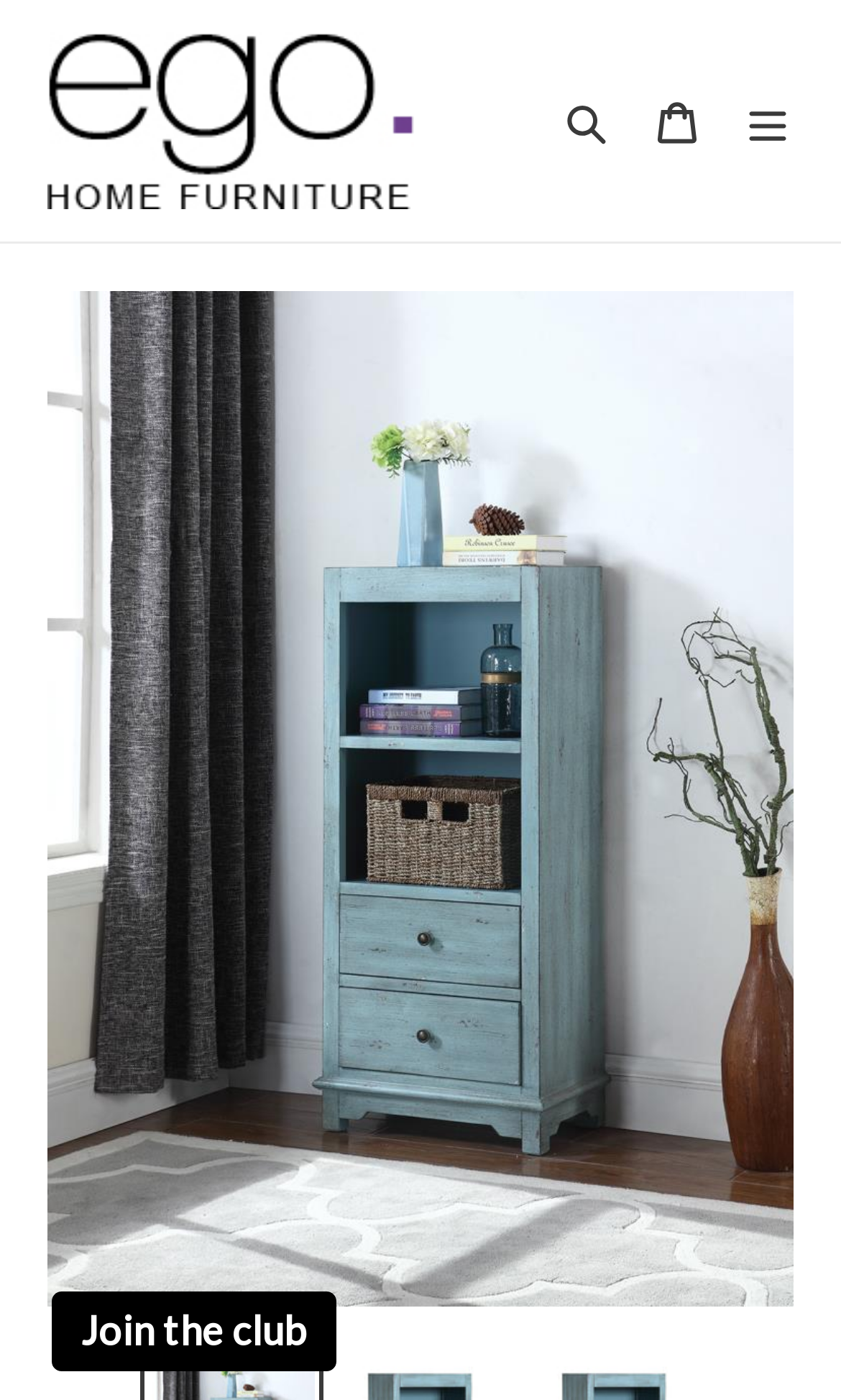Refer to the image and provide an in-depth answer to the question:
What is the purpose of the search button?

The search button is likely used to search for products or items on the website, allowing users to quickly find what they are looking for.